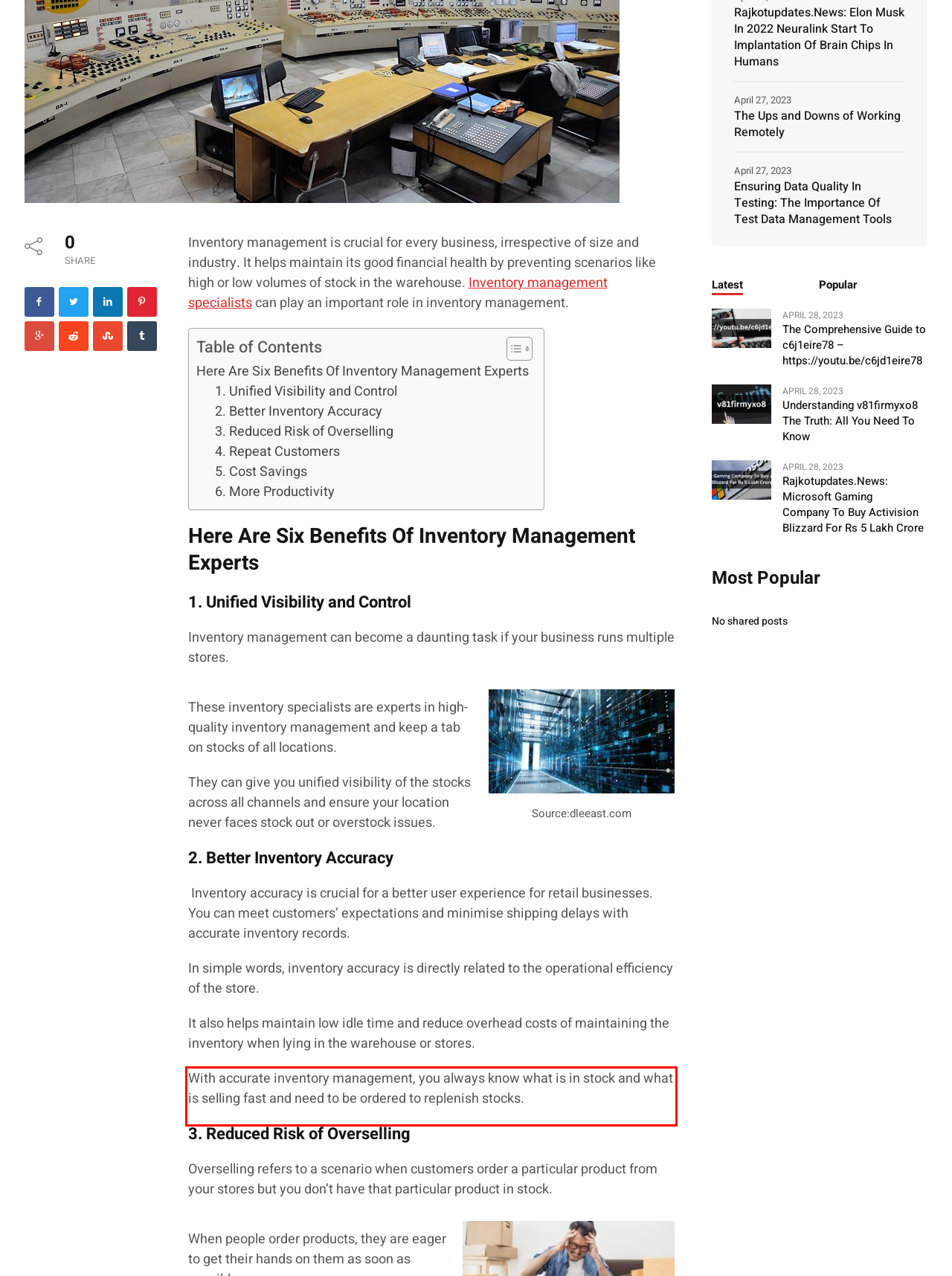Examine the webpage screenshot and use OCR to recognize and output the text within the red bounding box.

With accurate inventory management, you always know what is in stock and what is selling fast and need to be ordered to replenish stocks.